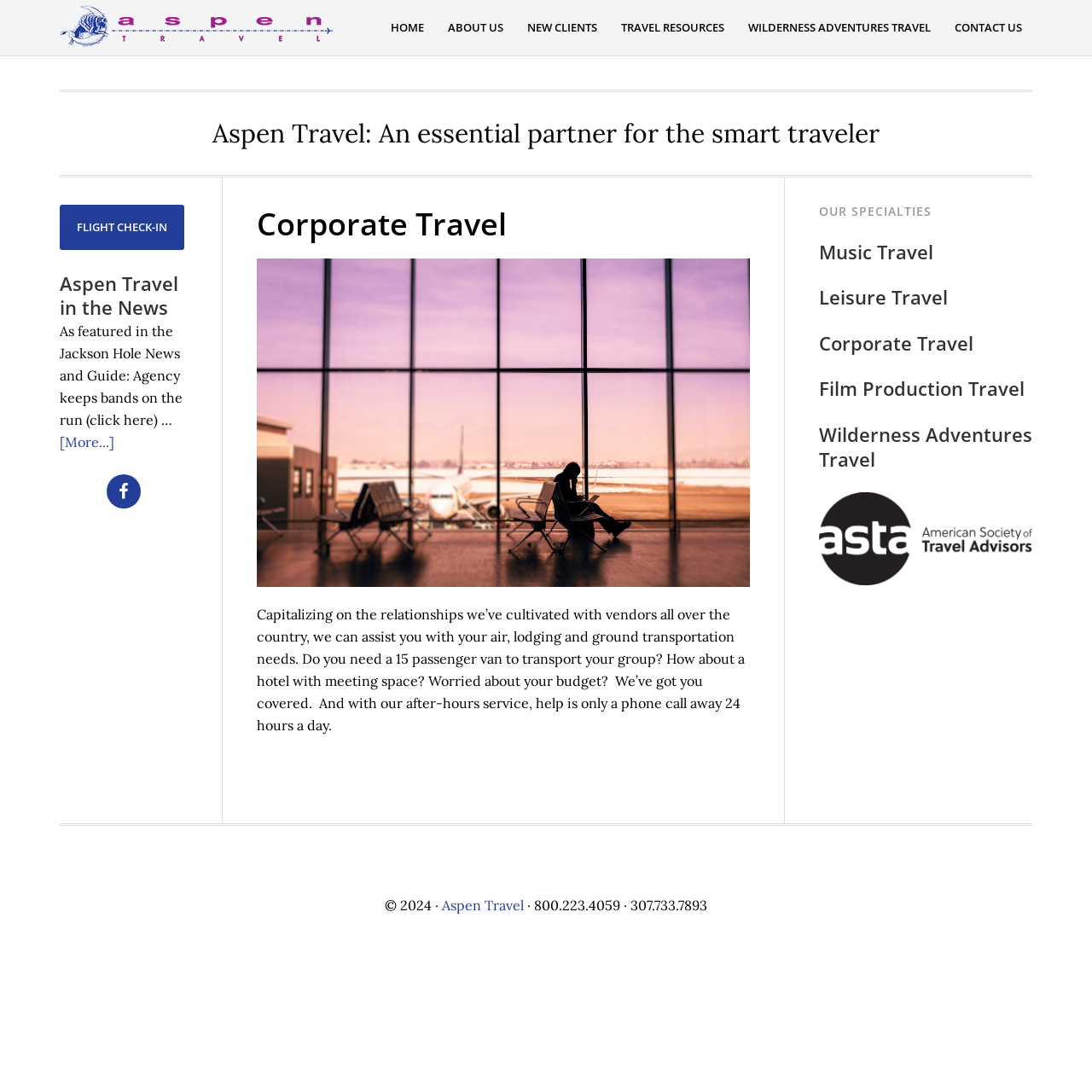Provide a brief response to the question using a single word or phrase: 
What type of travel is mentioned in the sidebar?

Music, Leisure, Corporate, Film Production, Wilderness Adventures